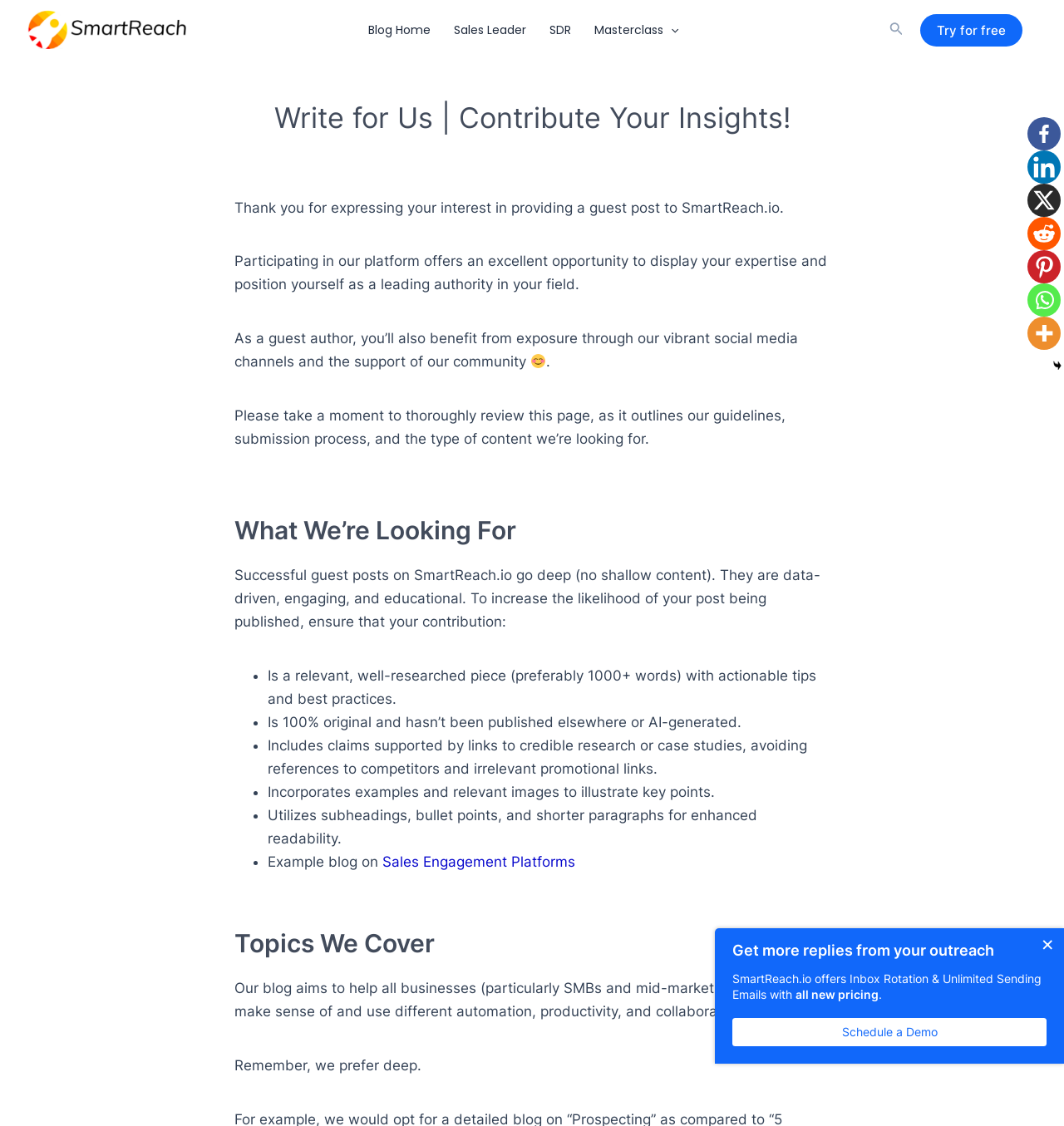Use a single word or phrase to respond to the question:
What is the benefit of being a guest author on SmartReach.io?

Exposure through social media channels